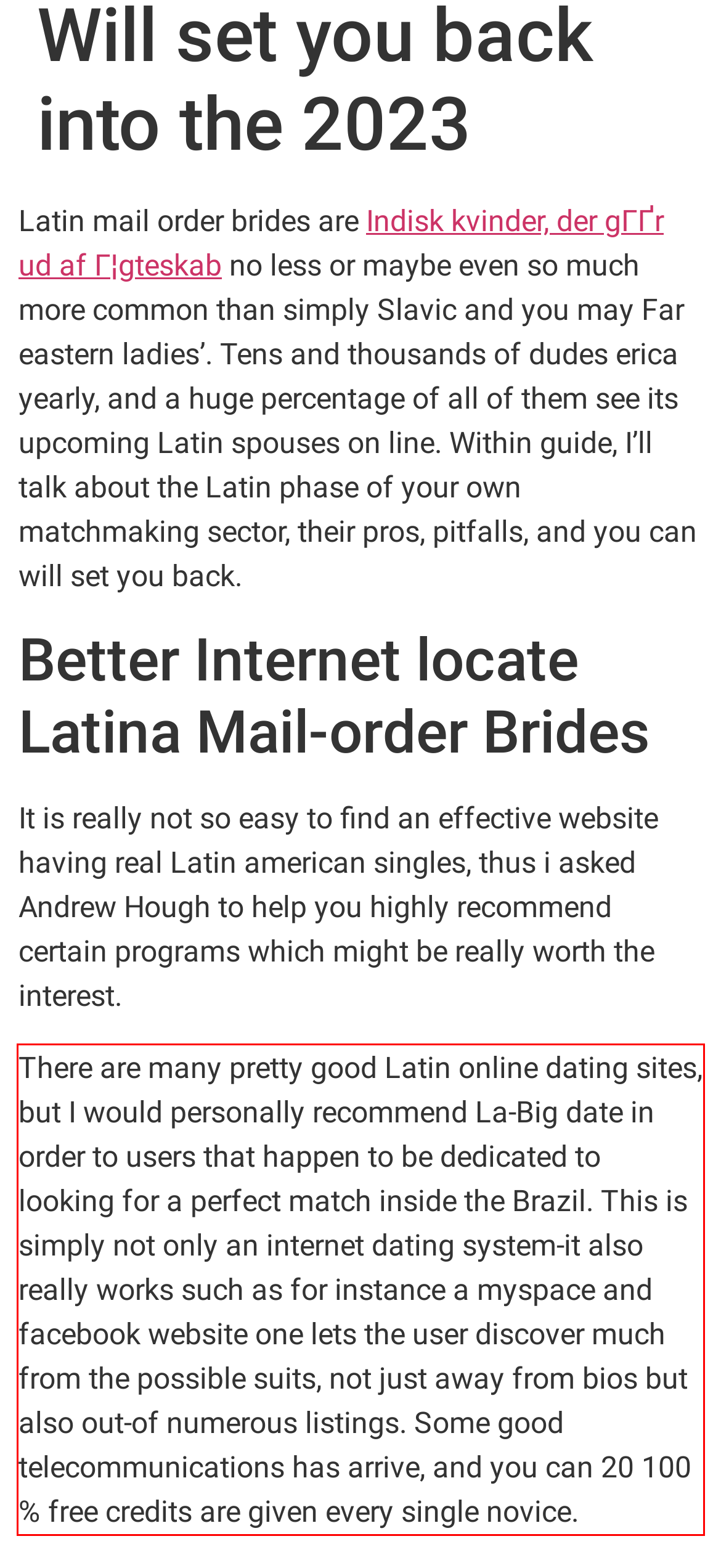Your task is to recognize and extract the text content from the UI element enclosed in the red bounding box on the webpage screenshot.

There are many pretty good Latin online dating sites, but I would personally recommend La-Big date in order to users that happen to be dedicated to looking for a perfect match inside the Brazil. This is simply not only an internet dating system-it also really works such as for instance a myspace and facebook website one lets the user discover much from the possible suits, not just away from bios but also out-of numerous listings. Some good telecommunications has arrive, and you can 20 100 % free credits are given every single novice.